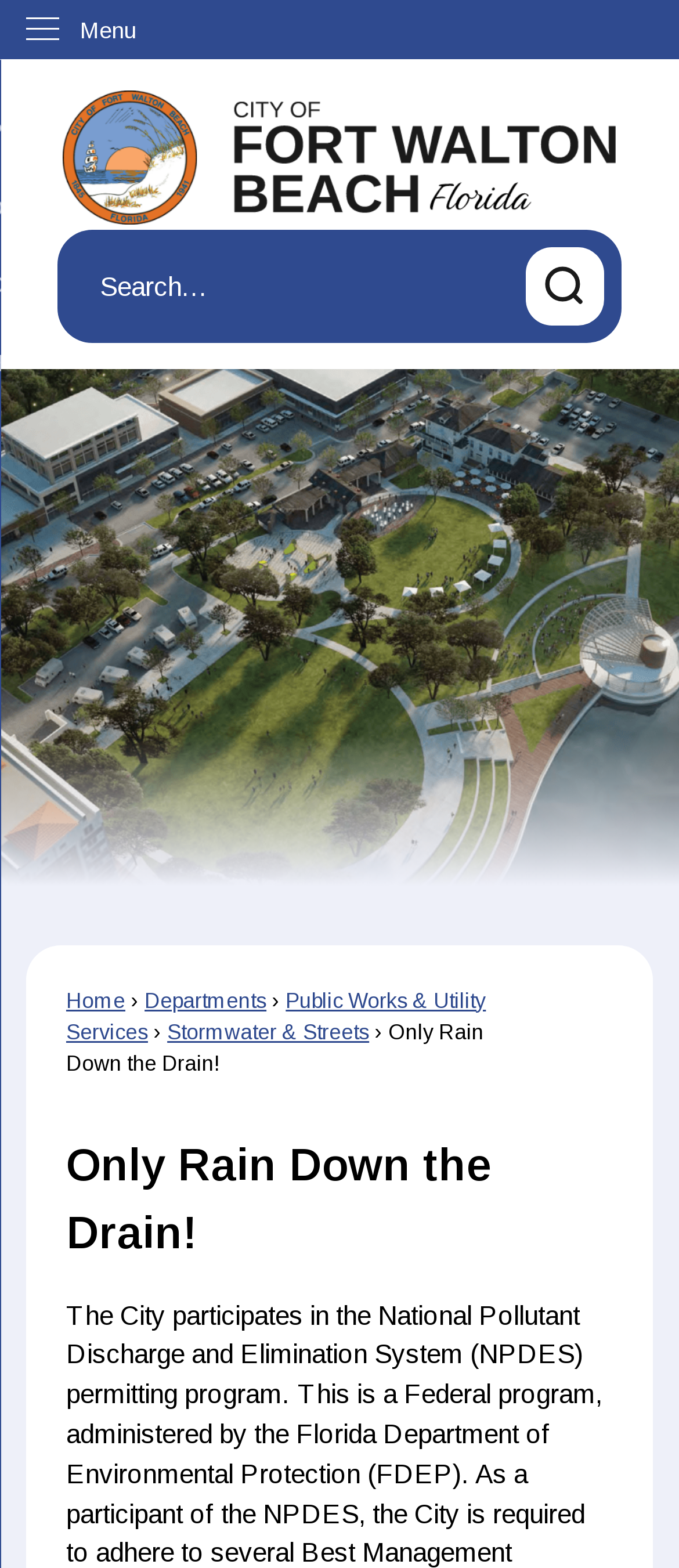Show me the bounding box coordinates of the clickable region to achieve the task as per the instruction: "Search for something".

[0.085, 0.147, 0.915, 0.219]